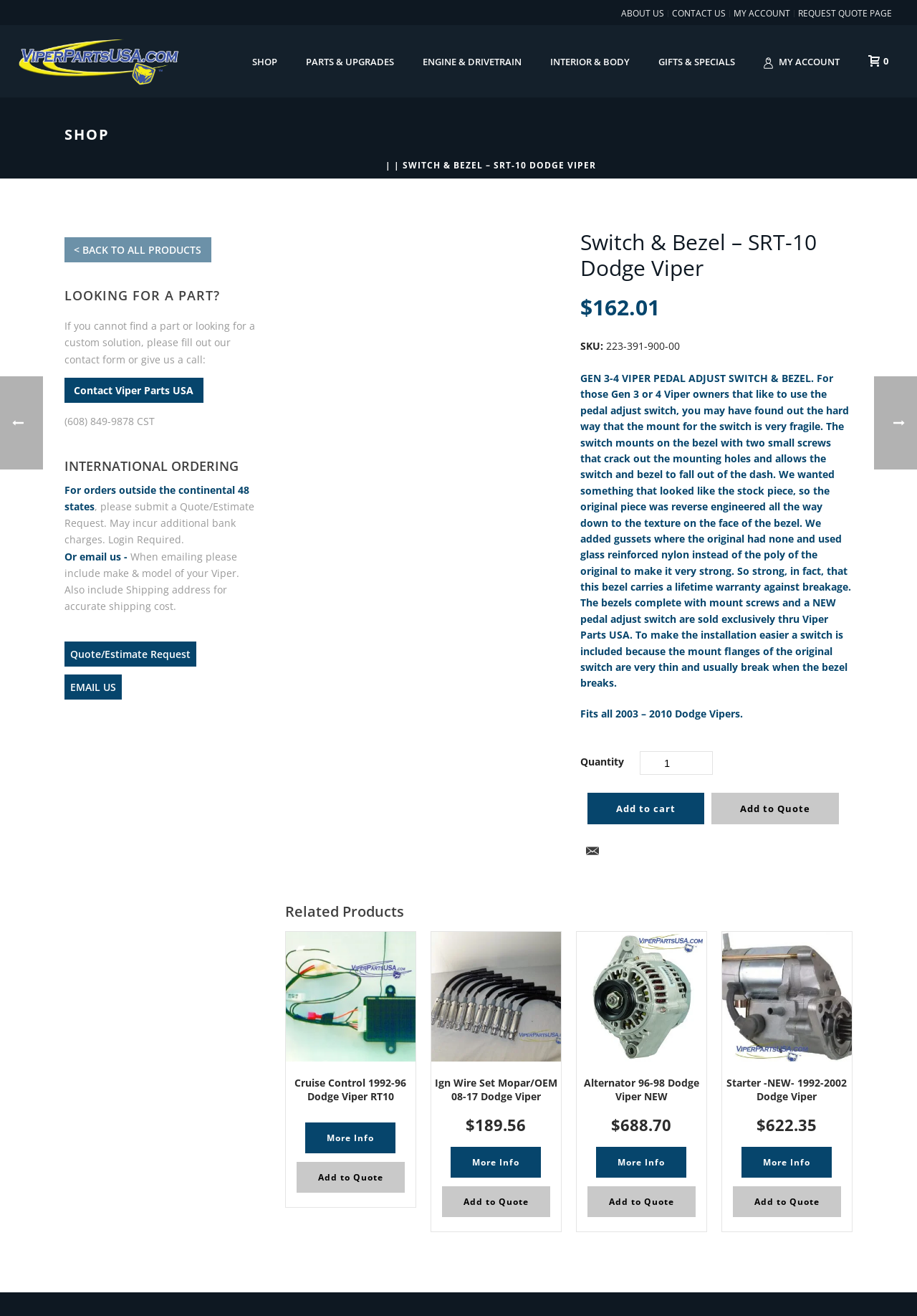Specify the bounding box coordinates of the area to click in order to follow the given instruction: "Contact Viper Parts USA."

[0.07, 0.287, 0.222, 0.306]